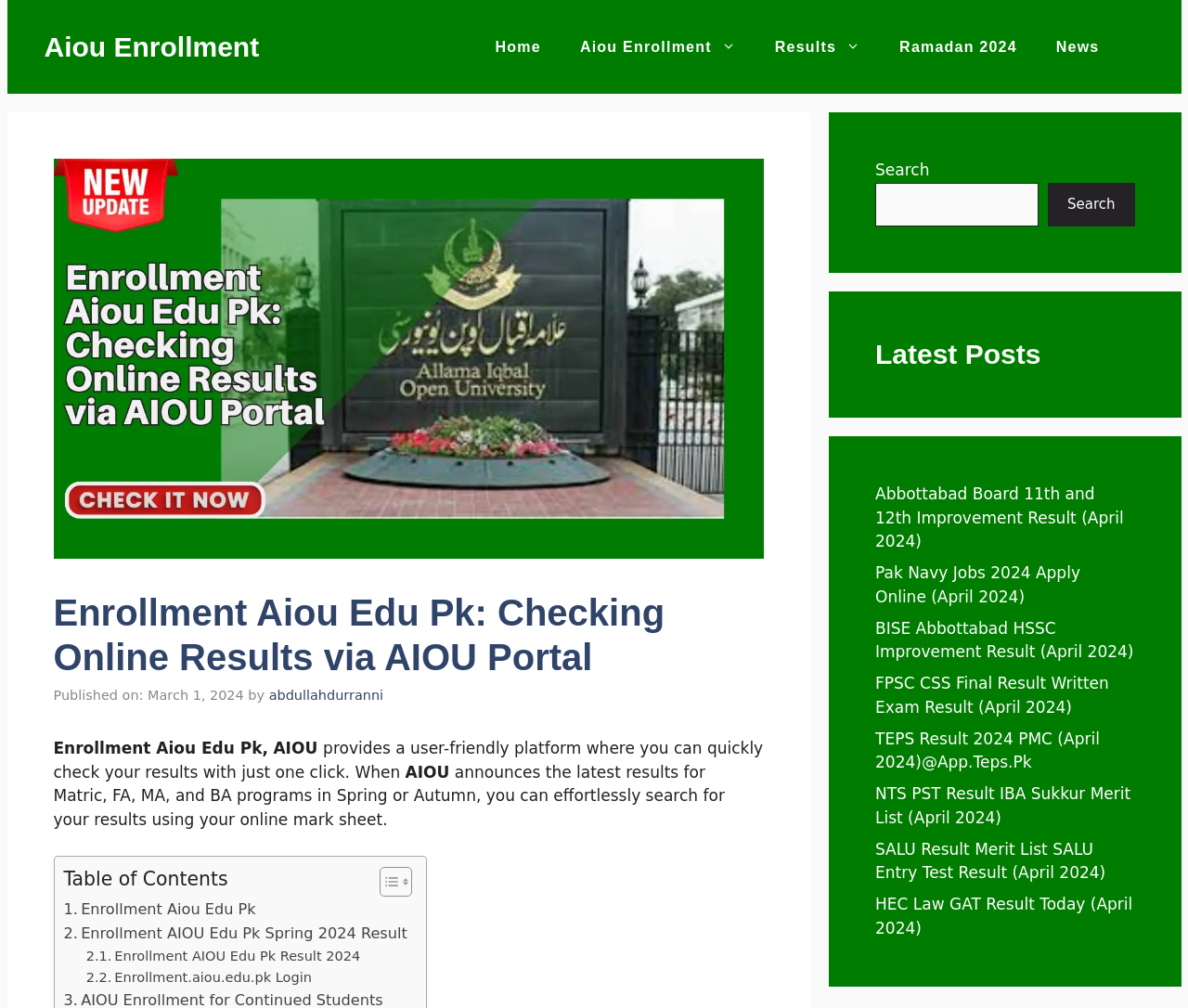What is the name of the university?
Can you give a detailed and elaborate answer to the question?

I found the answer by looking at the navigation menu, where 'Aiou Enrollment' is mentioned, and also in the content section, where 'AIOU provides a user-friendly platform...' is written.